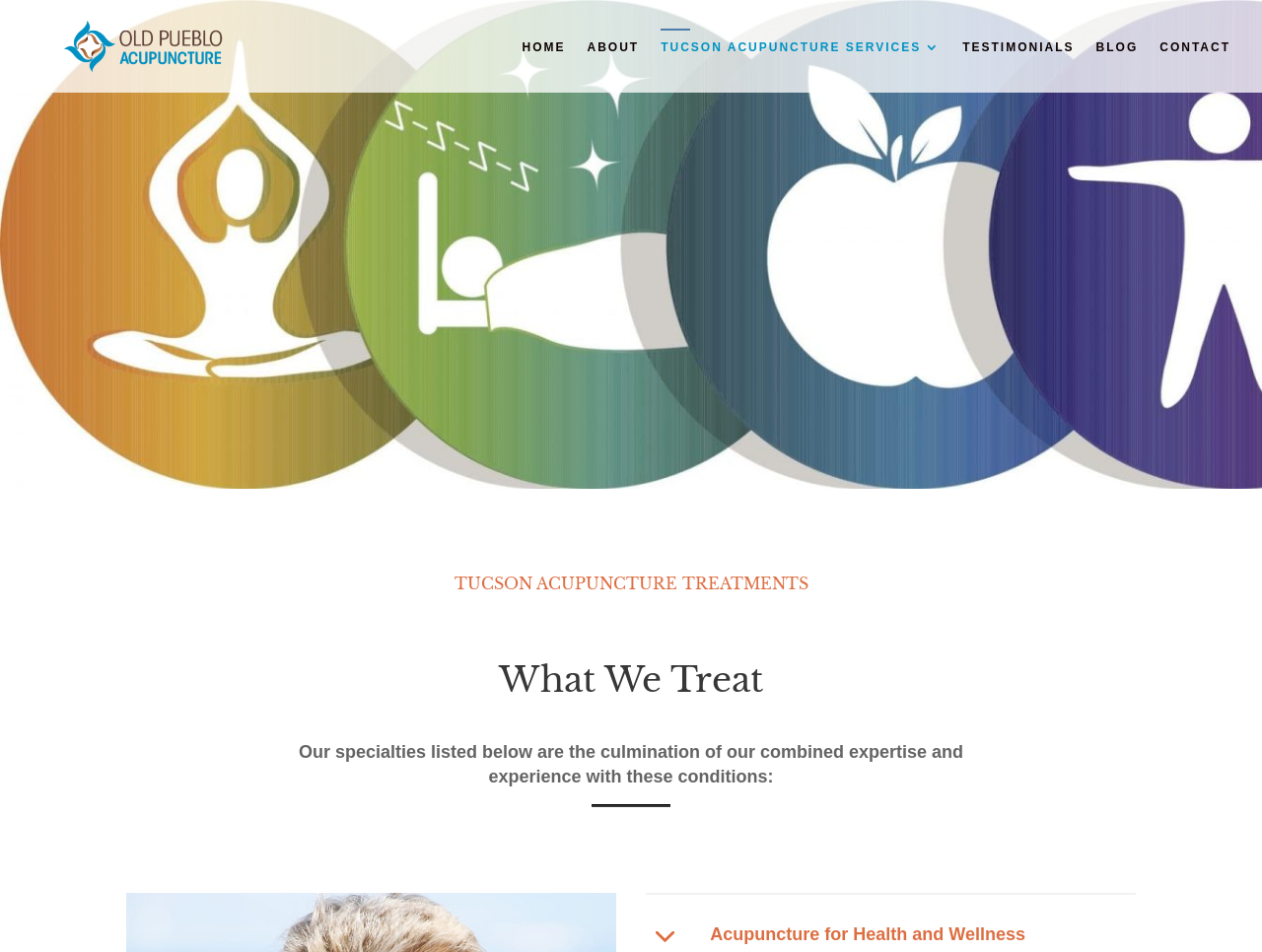Given the webpage screenshot and the description, determine the bounding box coordinates (top-left x, top-left y, bottom-right x, bottom-right y) that define the location of the UI element matching this description: Testimonials

[0.763, 0.042, 0.851, 0.097]